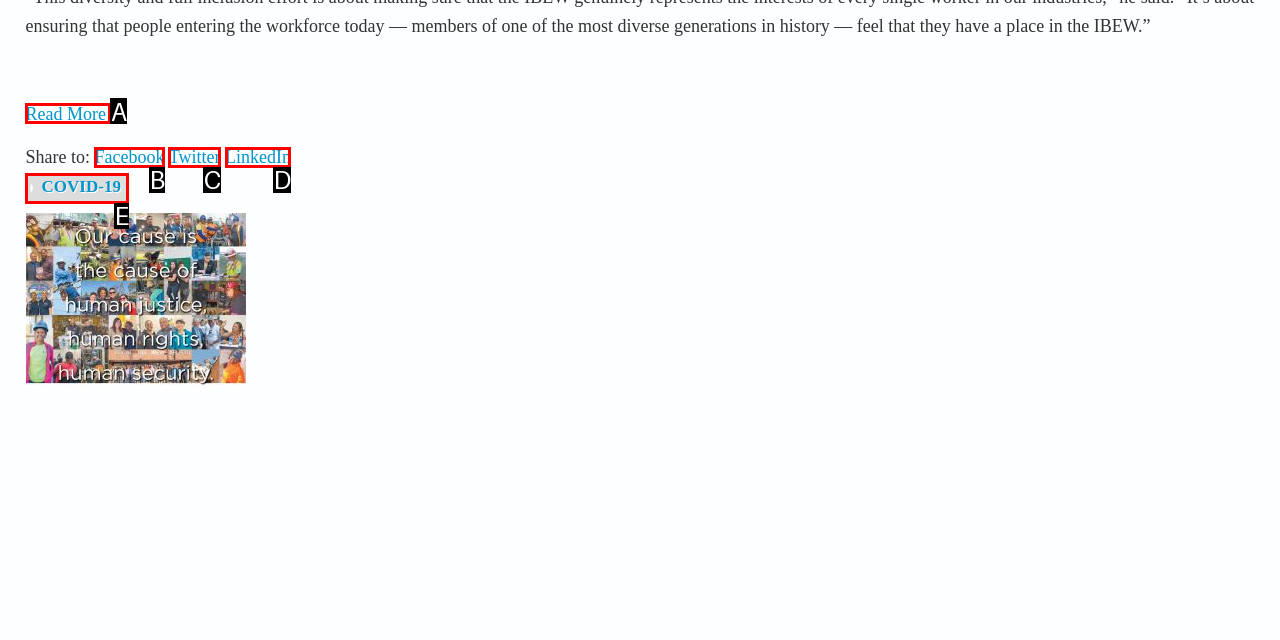Match the following description to the correct HTML element: COVID-19 Indicate your choice by providing the letter.

E